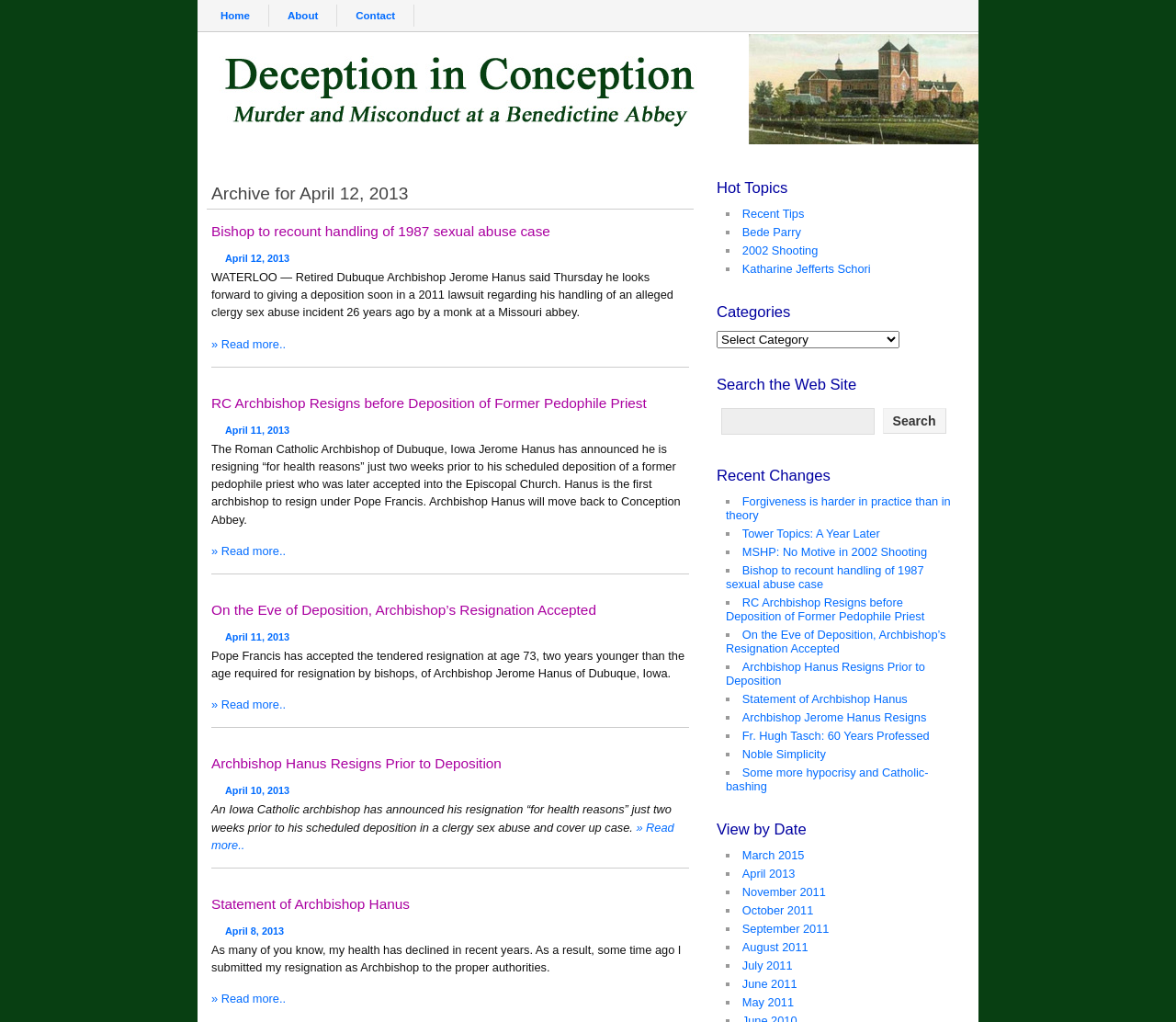Locate the bounding box coordinates of the element I should click to achieve the following instruction: "Check the trending page".

None